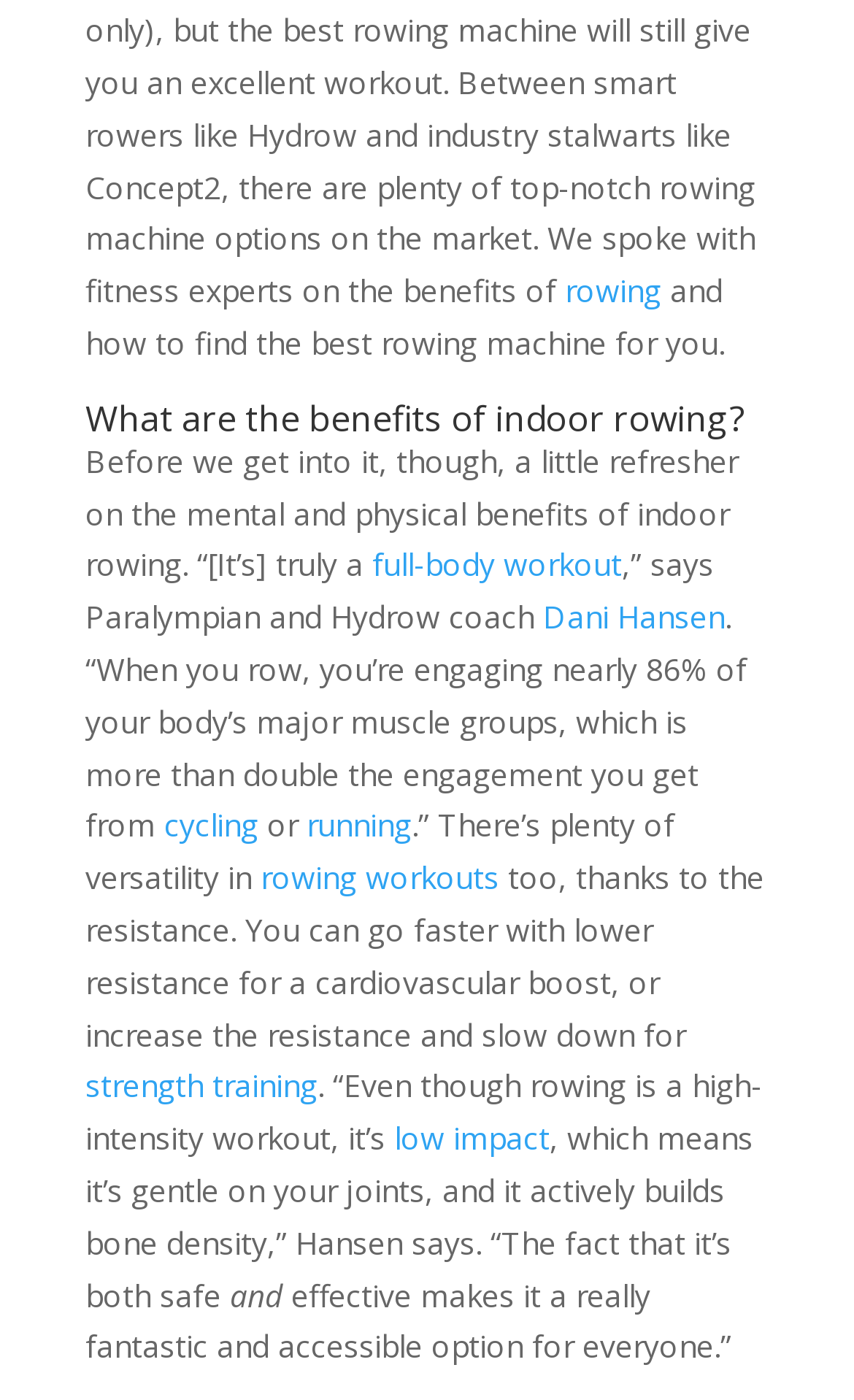Given the element description "rowing workouts", identify the bounding box of the corresponding UI element.

[0.305, 0.612, 0.585, 0.642]